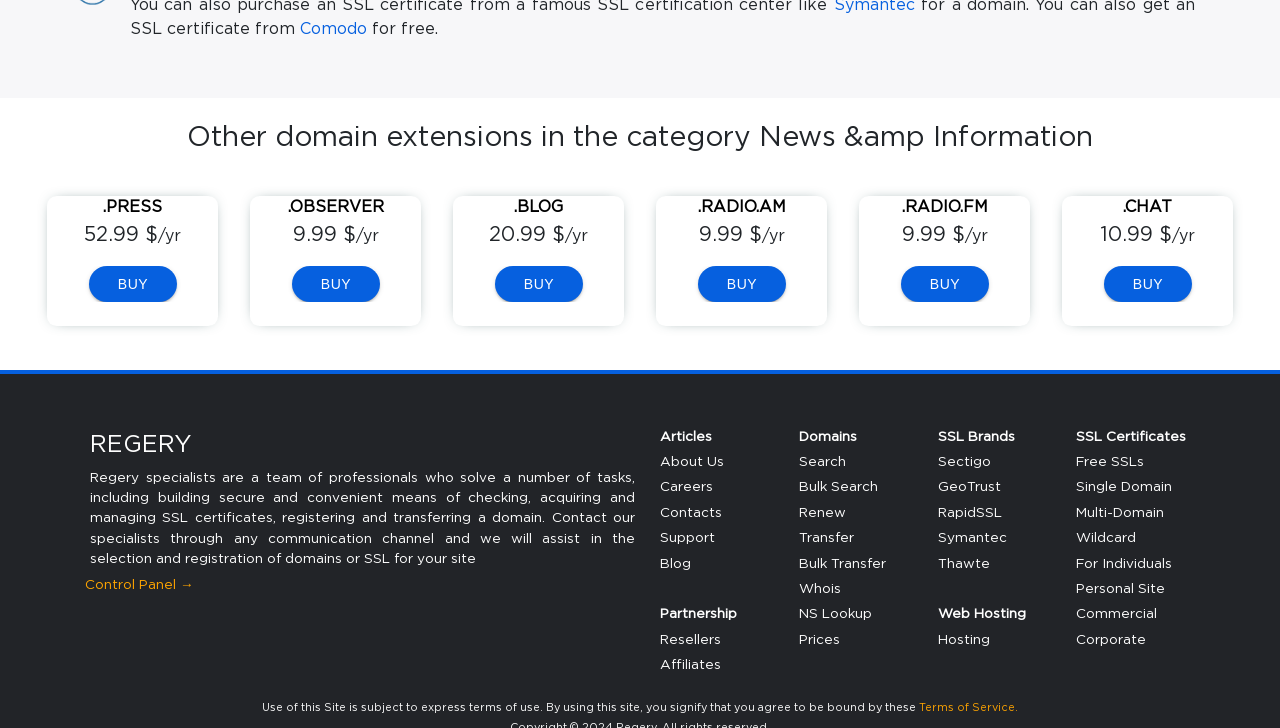Please give a one-word or short phrase response to the following question: 
How much does the .PRESS domain cost?

52.99 $